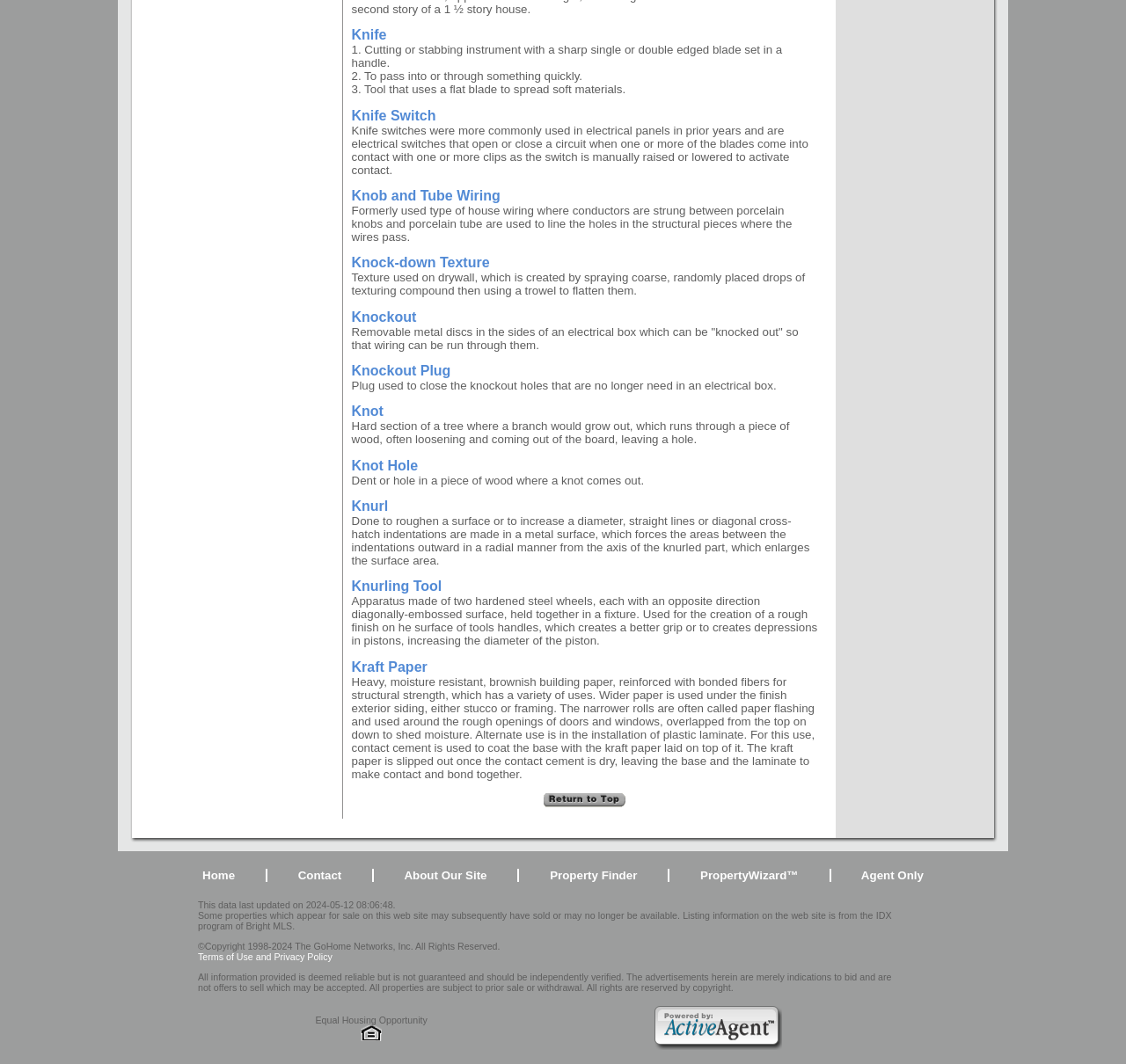What is the function of a knurling tool?
Based on the image, answer the question with as much detail as possible.

Based on the webpage, a knurling tool is an apparatus used to create a rough finish on the surface of tools handles, which creates a better grip or to create depressions in pistons, increasing the diameter of the piston. This information is provided in the StaticText element describing the knurling tool.